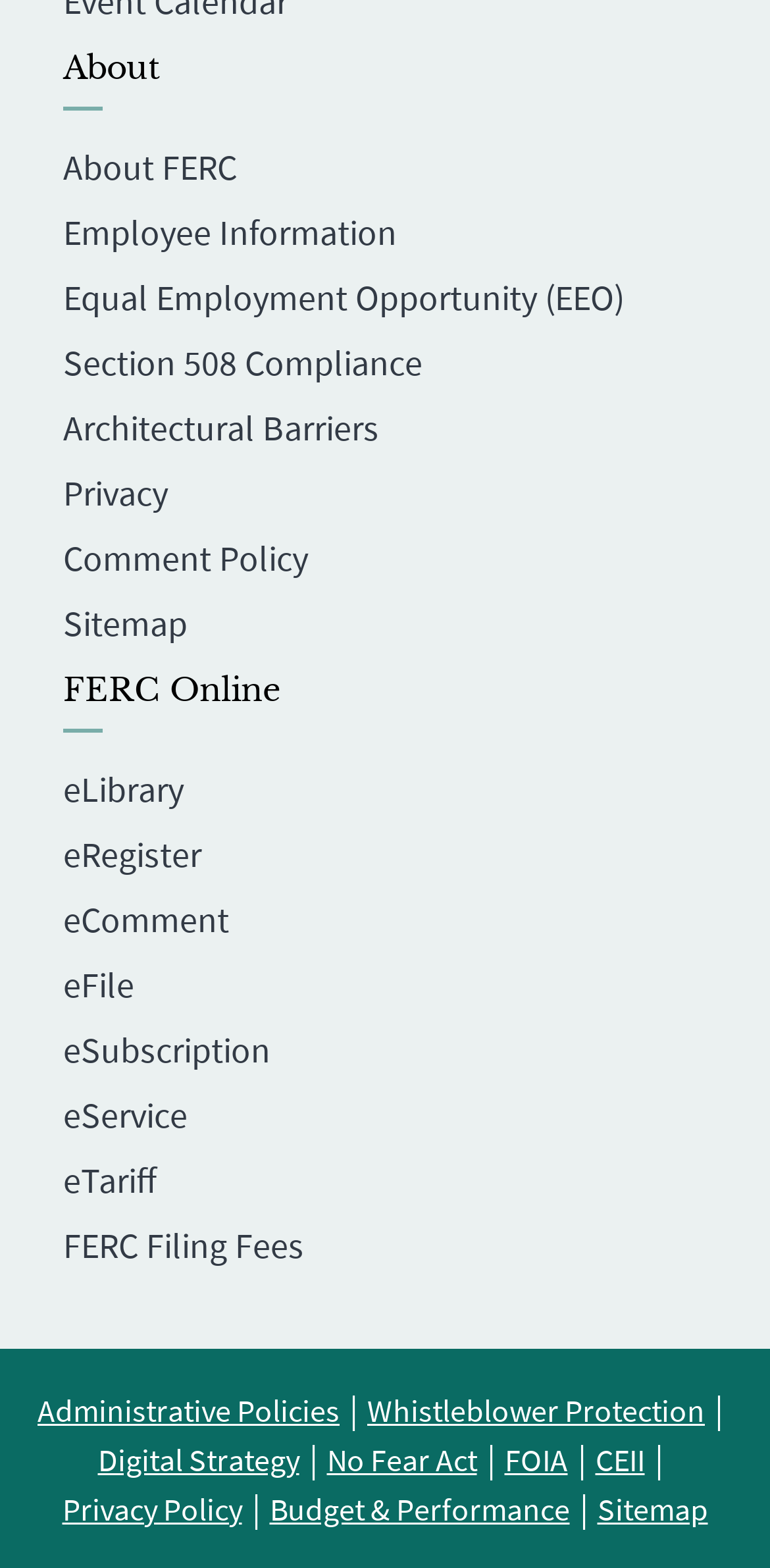What is the first link in the bottom section?
Refer to the screenshot and respond with a concise word or phrase.

Administrative Policies